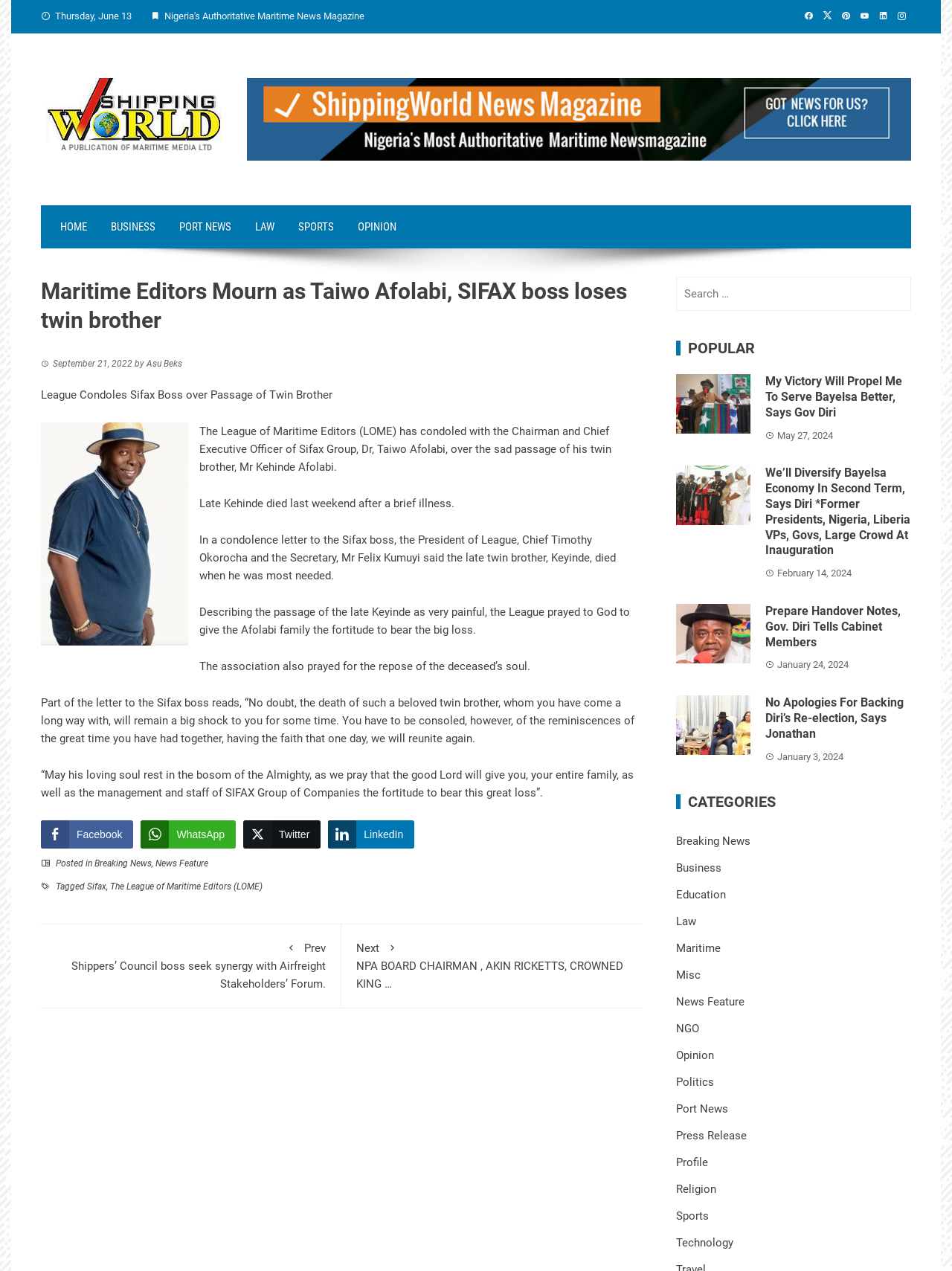Identify the bounding box of the UI element described as follows: "Religion". Provide the coordinates as four float numbers in the range of 0 to 1 [left, top, right, bottom].

[0.71, 0.929, 0.752, 0.943]